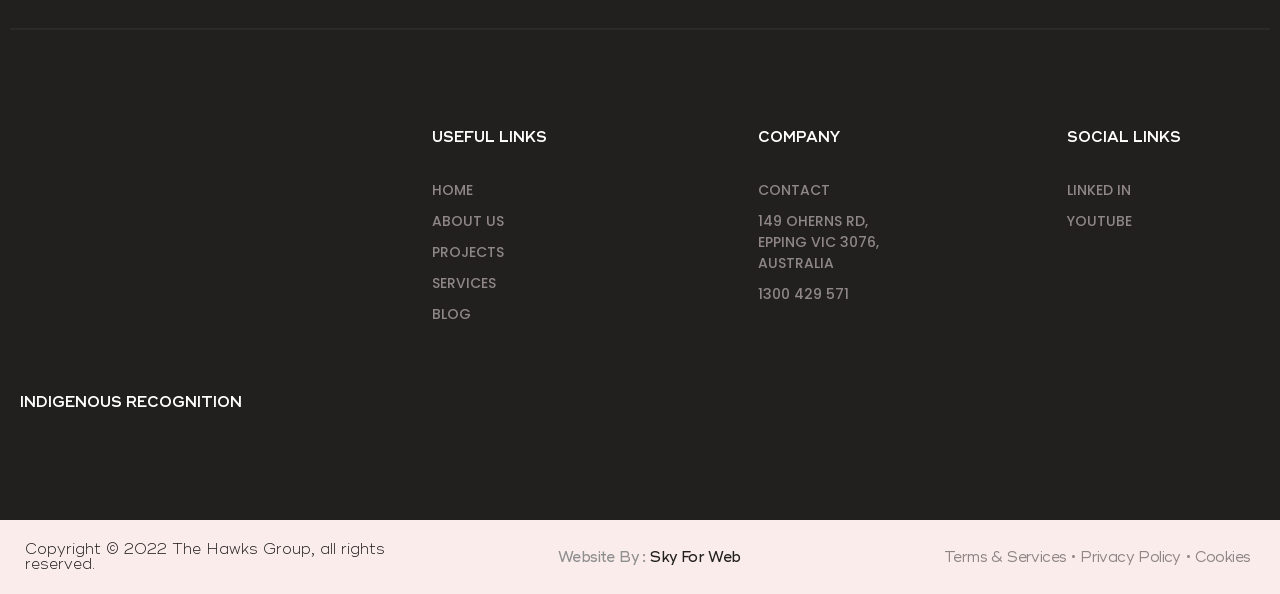What social media platforms does the company have?
Please use the image to provide an in-depth answer to the question.

I found the social media platforms by looking at the 'SOCIAL LINKS' section, where I saw two links: 'LINKED IN' and 'YOUTUBE'. These links are likely to be the company's social media platforms.